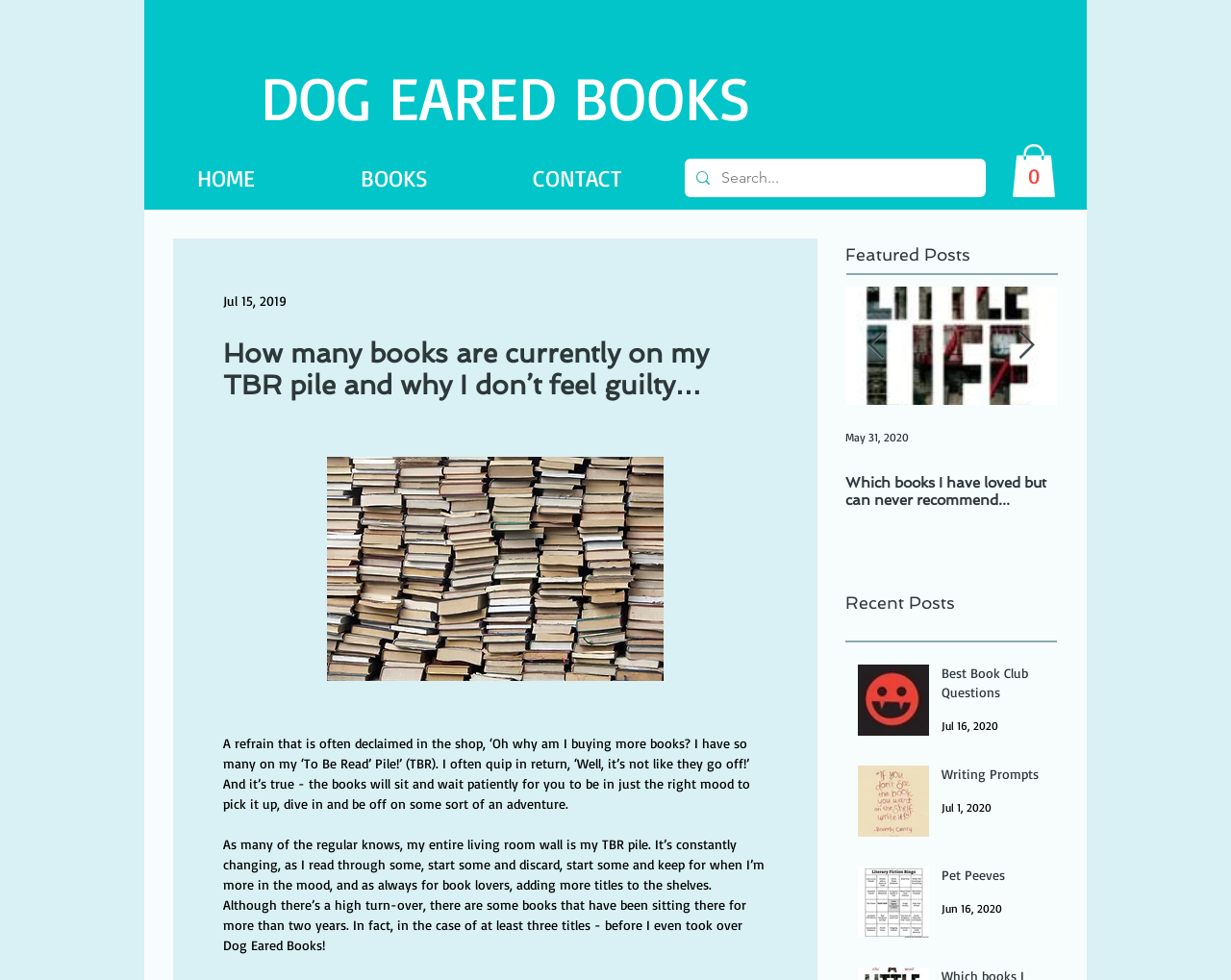Please provide a brief answer to the following inquiry using a single word or phrase:
How many items are in the cart?

0